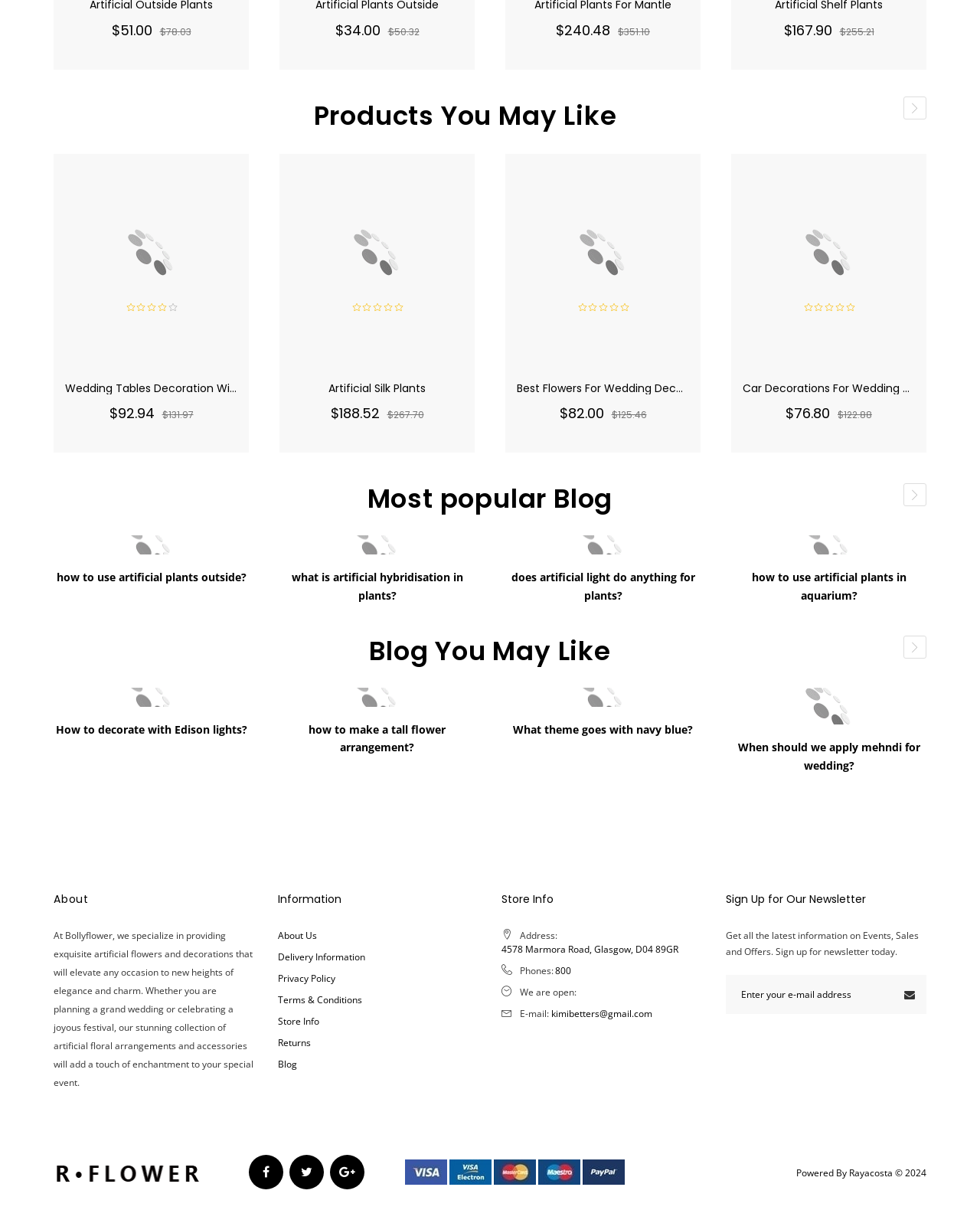Please identify the bounding box coordinates of the element that needs to be clicked to execute the following command: "View 'Wedding Tables Decoration With Flowers'". Provide the bounding box using four float numbers between 0 and 1, formatted as [left, top, right, bottom].

[0.086, 0.153, 0.223, 0.264]